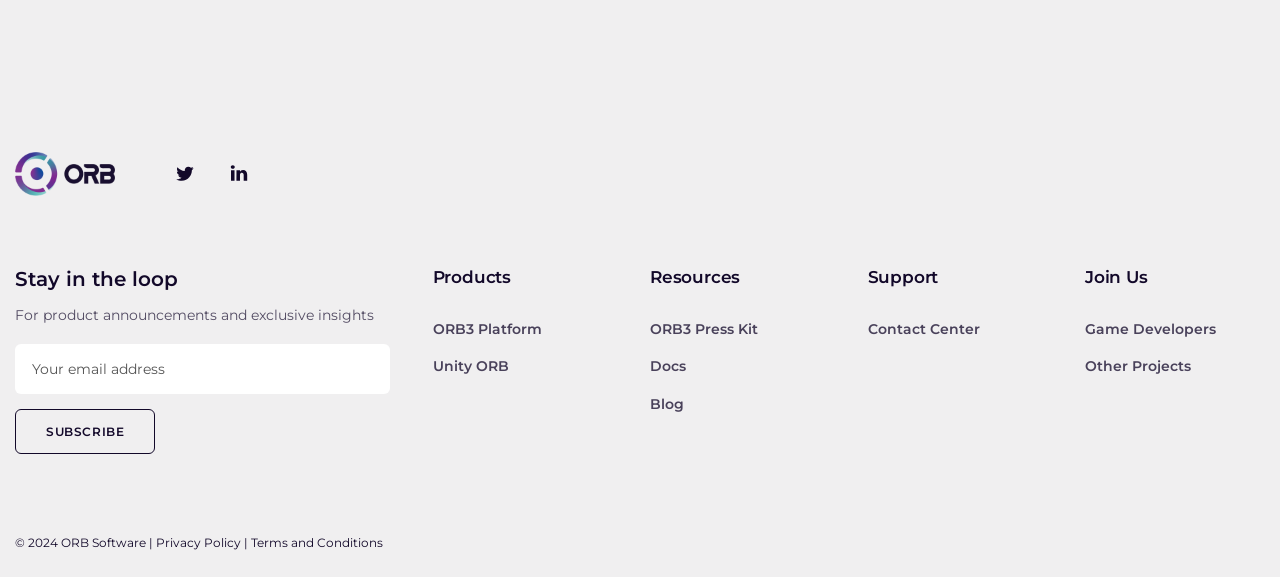What is the logo of the website?
Use the screenshot to answer the question with a single word or phrase.

ORB Logo